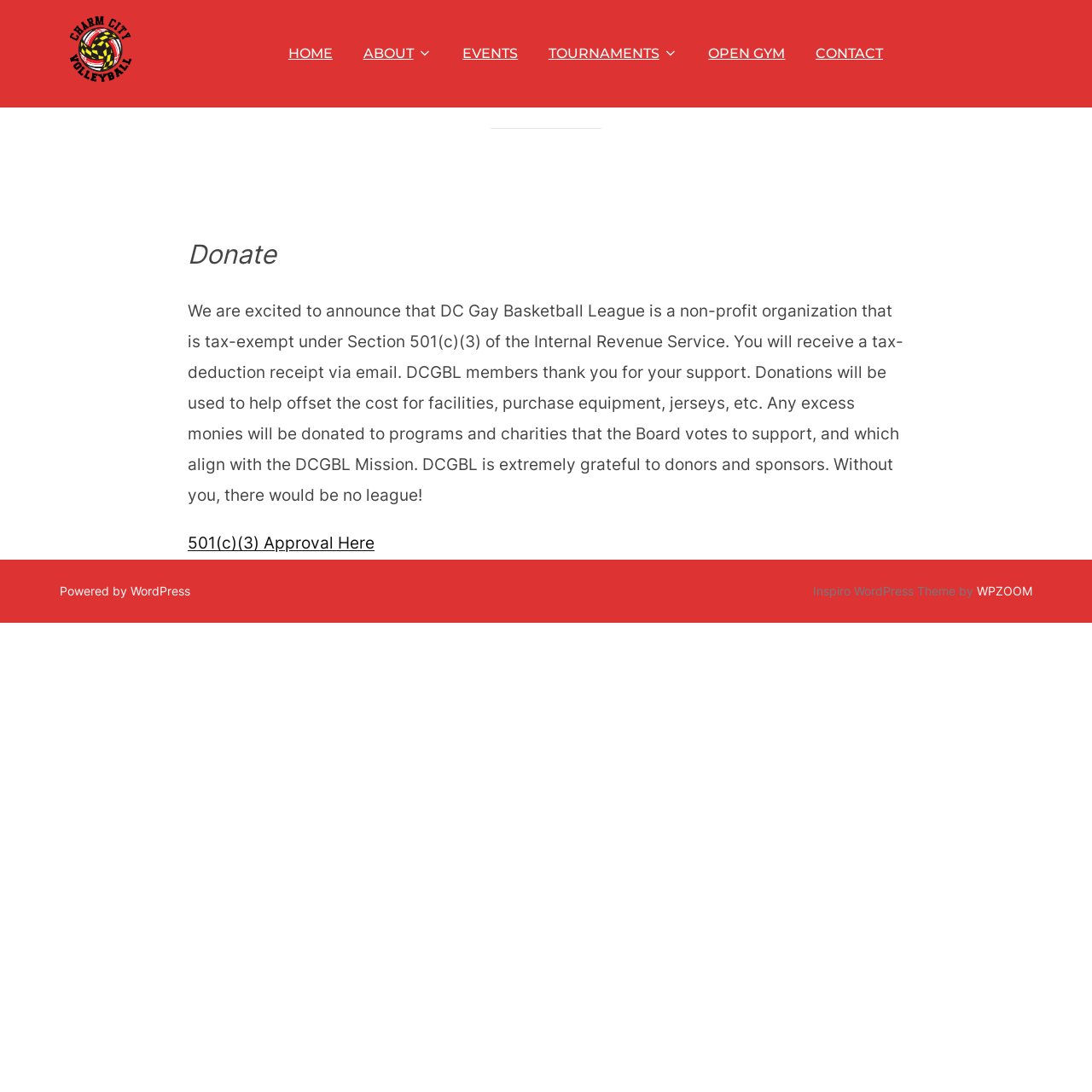Find the coordinates for the bounding box of the element with this description: "501(c)(3) Approval Here".

[0.172, 0.489, 0.343, 0.507]